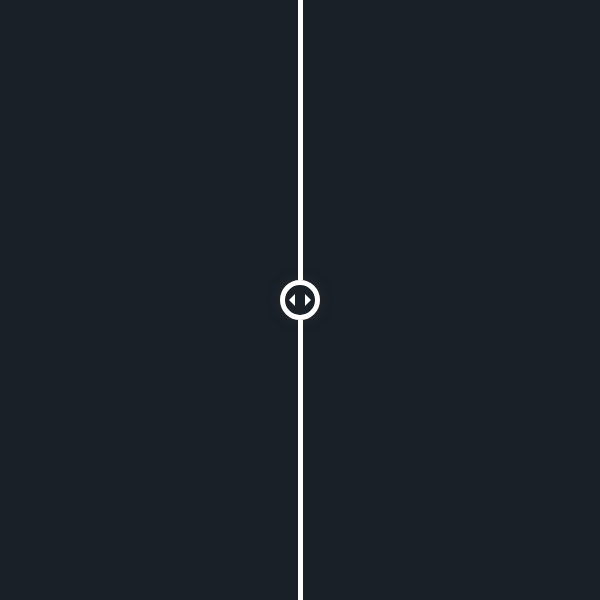Generate a comprehensive description of the image.

The image features a central graphic element corresponding to the "Fren" from the Crypto Frens project, showcasing unique artistic designs characteristic of the NFT art form. Created over a year by professional artist Grokko, this image is a part of a broader collection featuring ten thousand distinctive "degenerate mutants." The work involved meticulous hand-drawing, coding, and refinement, reflecting the project's commitment to quality and creativity. Serving as an engaging visual representation, this piece contributes to the vibrant and imaginative atmosphere of the Crypto Frens collection, aimed at enhancing the aesthetic appeal of digital wallets in a distinctive, playful manner.